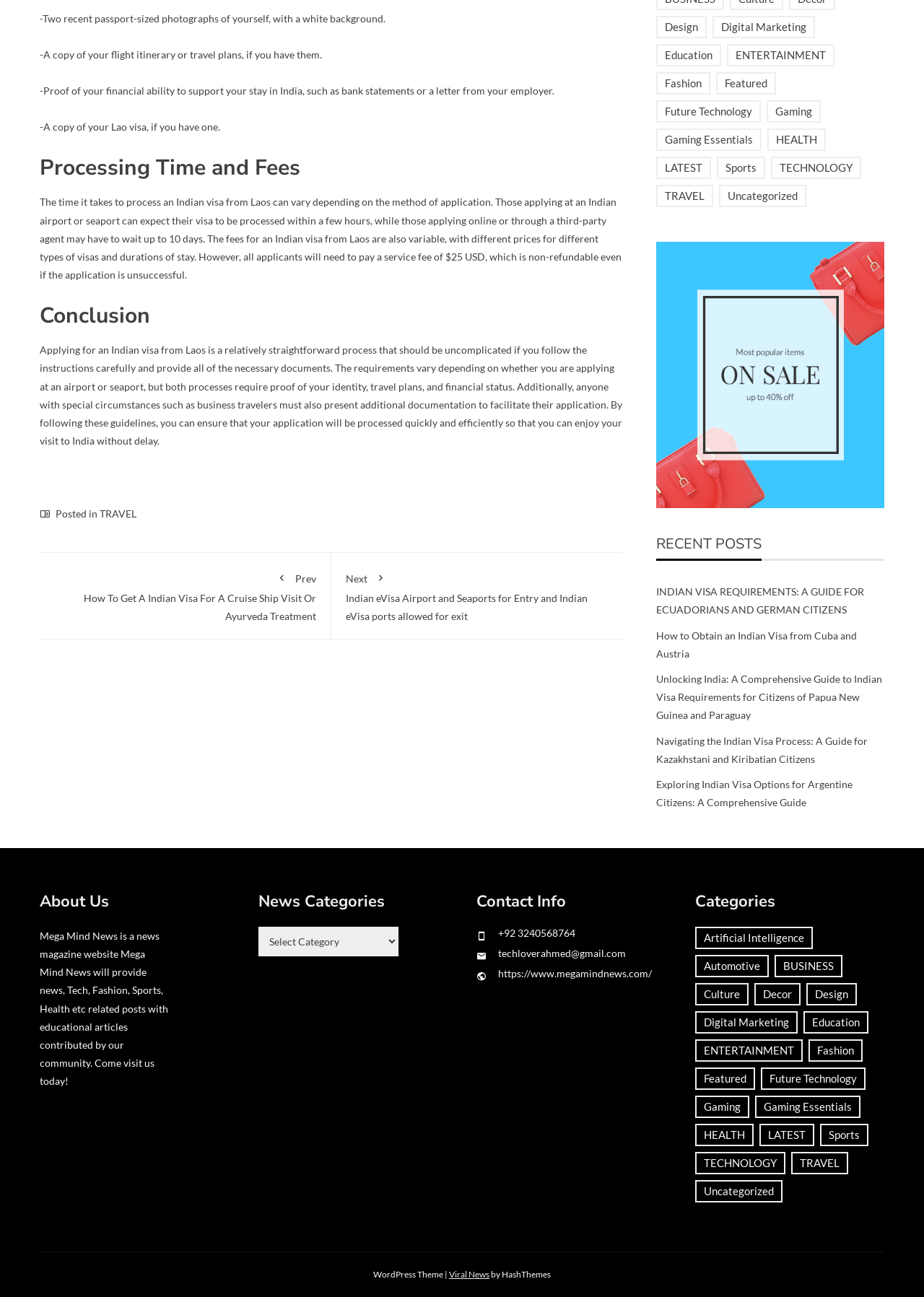Locate the bounding box coordinates of the element's region that should be clicked to carry out the following instruction: "Click on the 'TRAVEL' link". The coordinates need to be four float numbers between 0 and 1, i.e., [left, top, right, bottom].

[0.058, 0.391, 0.148, 0.4]